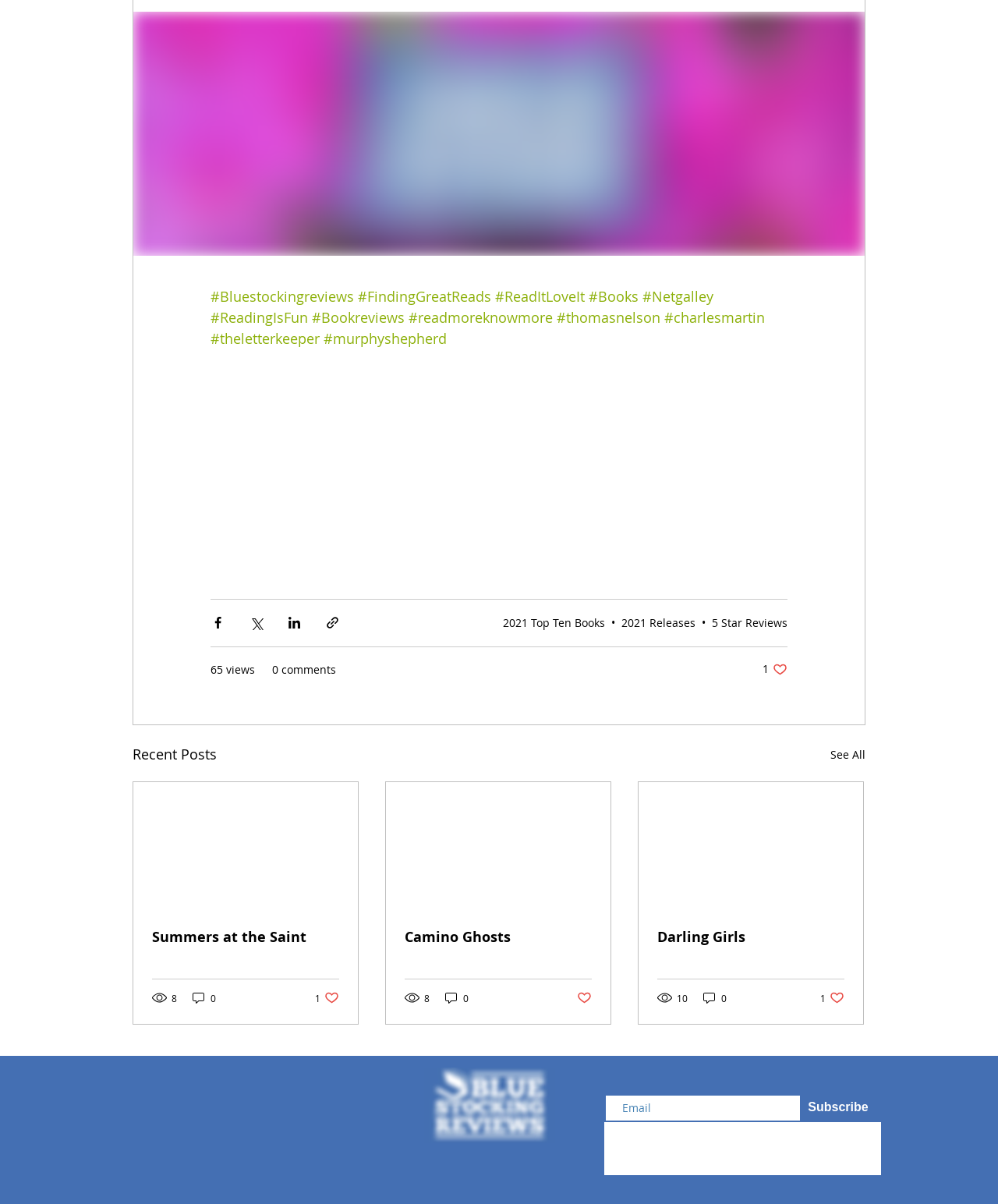Provide the bounding box coordinates, formatted as (top-left x, top-left y, bottom-right x, bottom-right y), with all values being floating point numbers between 0 and 1. Identify the bounding box of the UI element that matches the description: 0 comments

[0.273, 0.549, 0.337, 0.563]